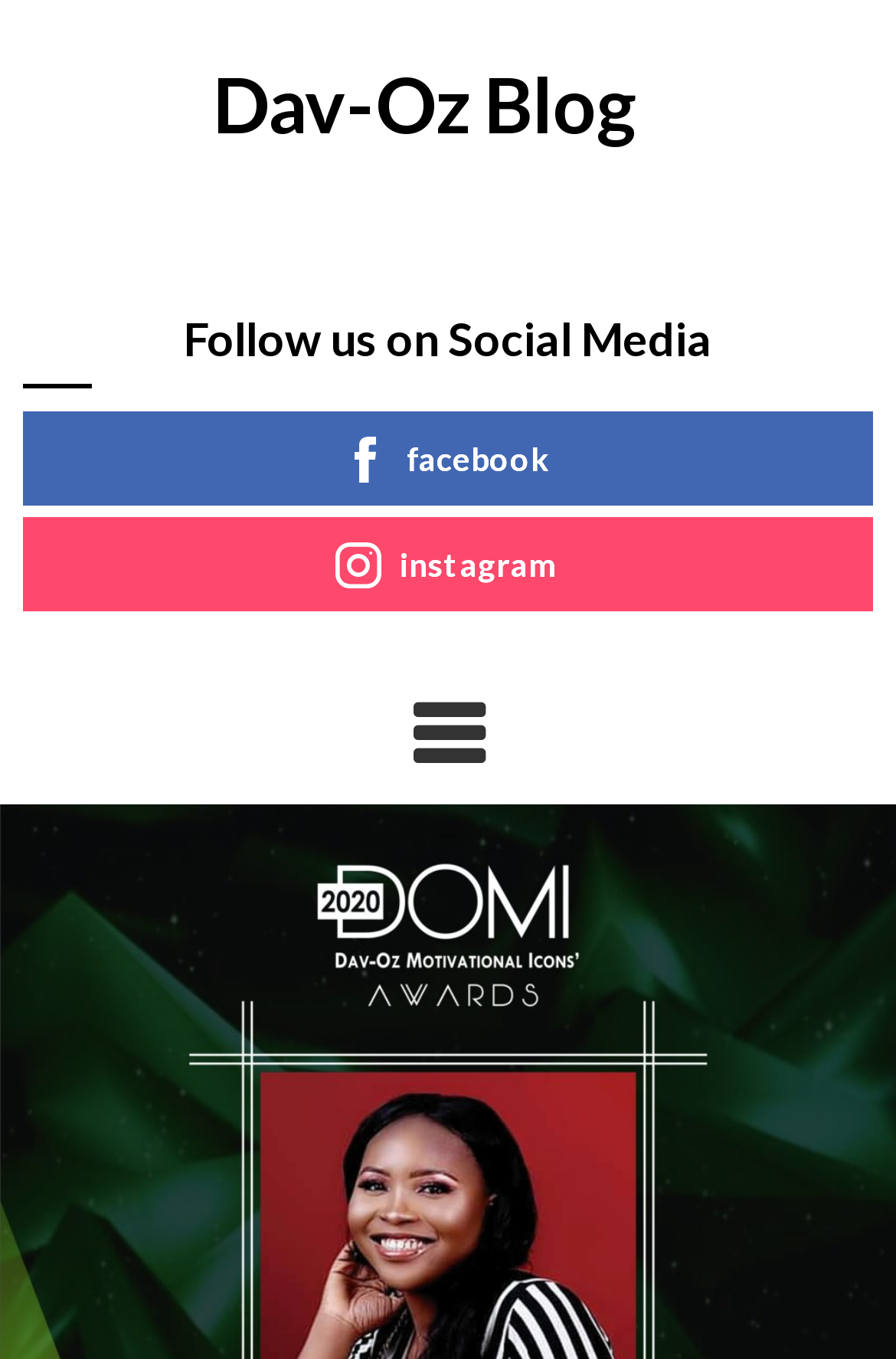How many social media platforms are linked? Look at the image and give a one-word or short phrase answer.

2